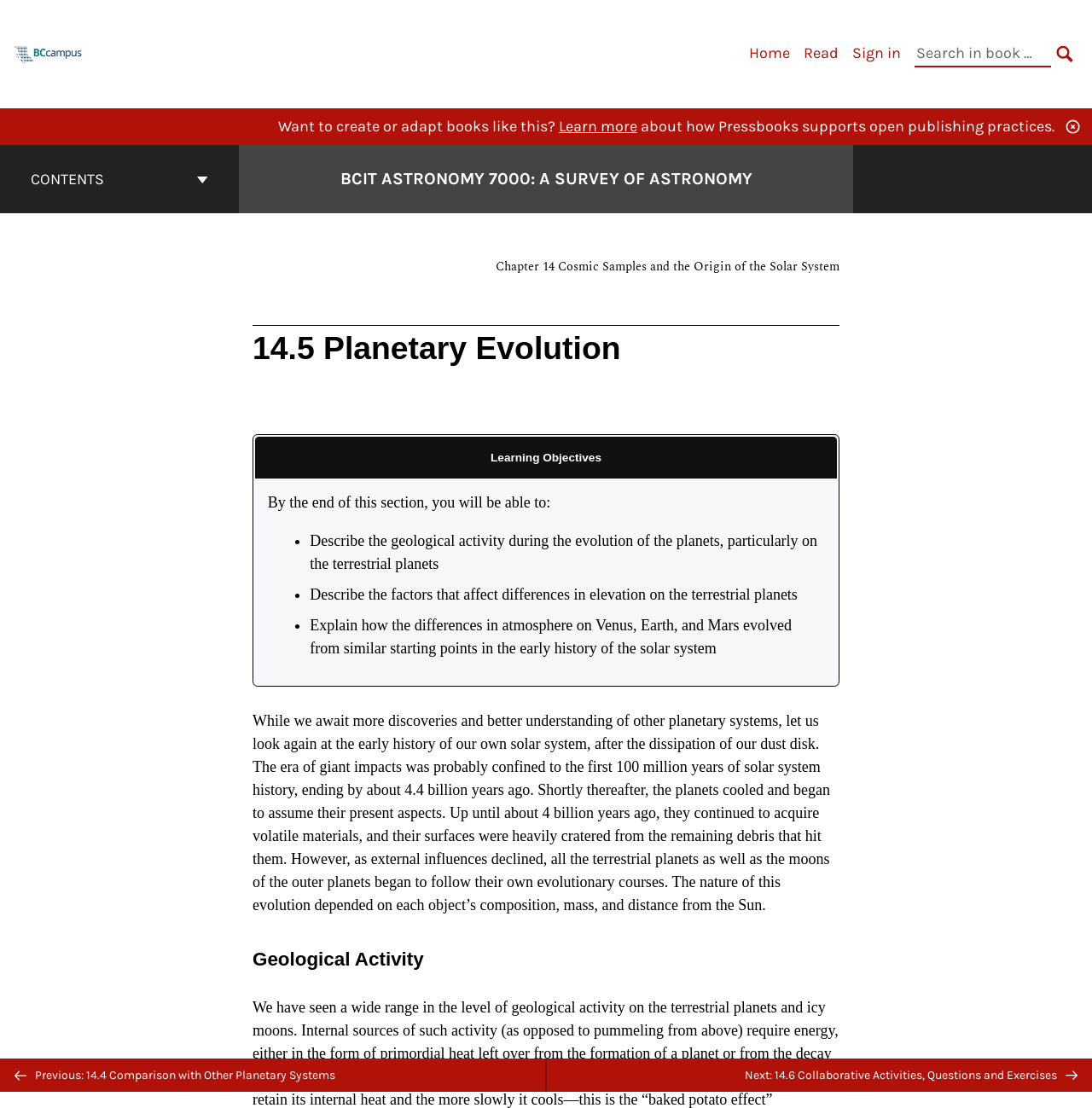What is the current chapter?
Look at the webpage screenshot and answer the question with a detailed explanation.

The current chapter can be determined by looking at the 'Book Contents Navigation' section, where it is stated 'Chapter 14 Cosmic Samples and the Origin of the Solar System'.